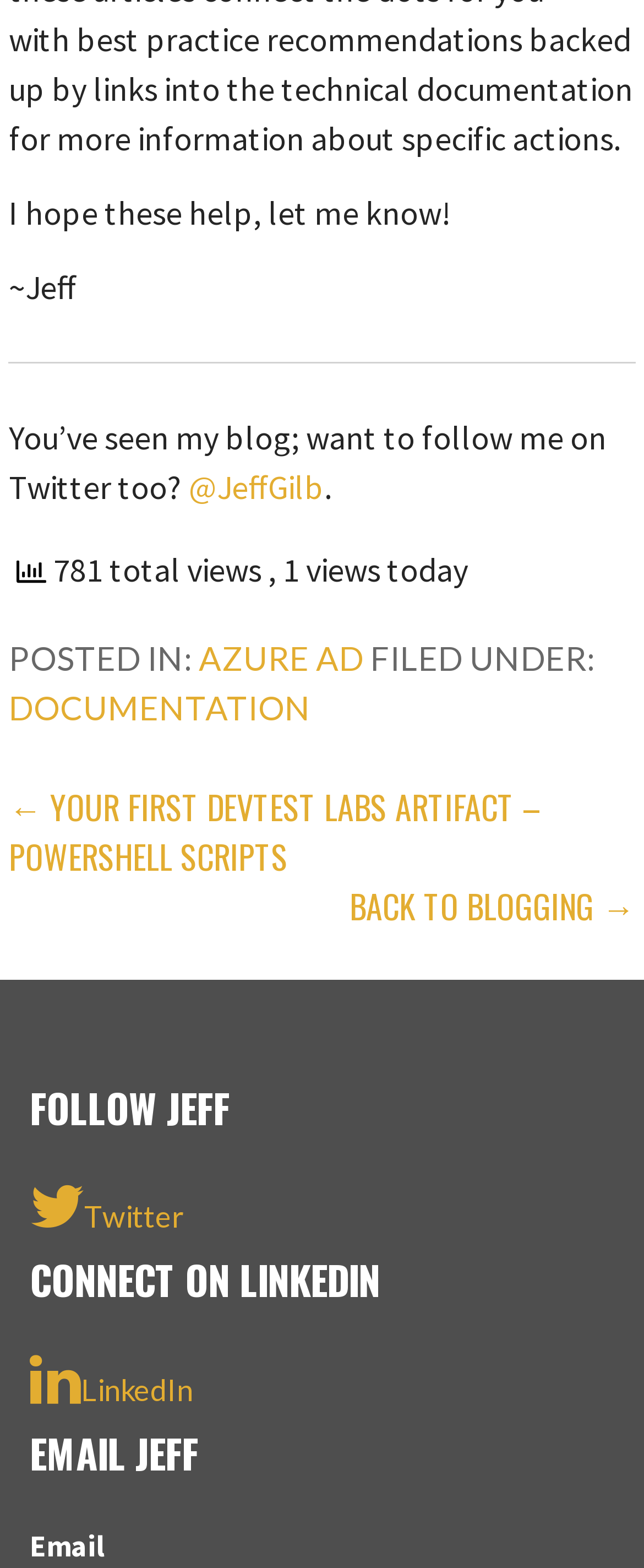Provide the bounding box coordinates of the HTML element described by the text: "Back to blogging →".

[0.542, 0.561, 0.986, 0.593]